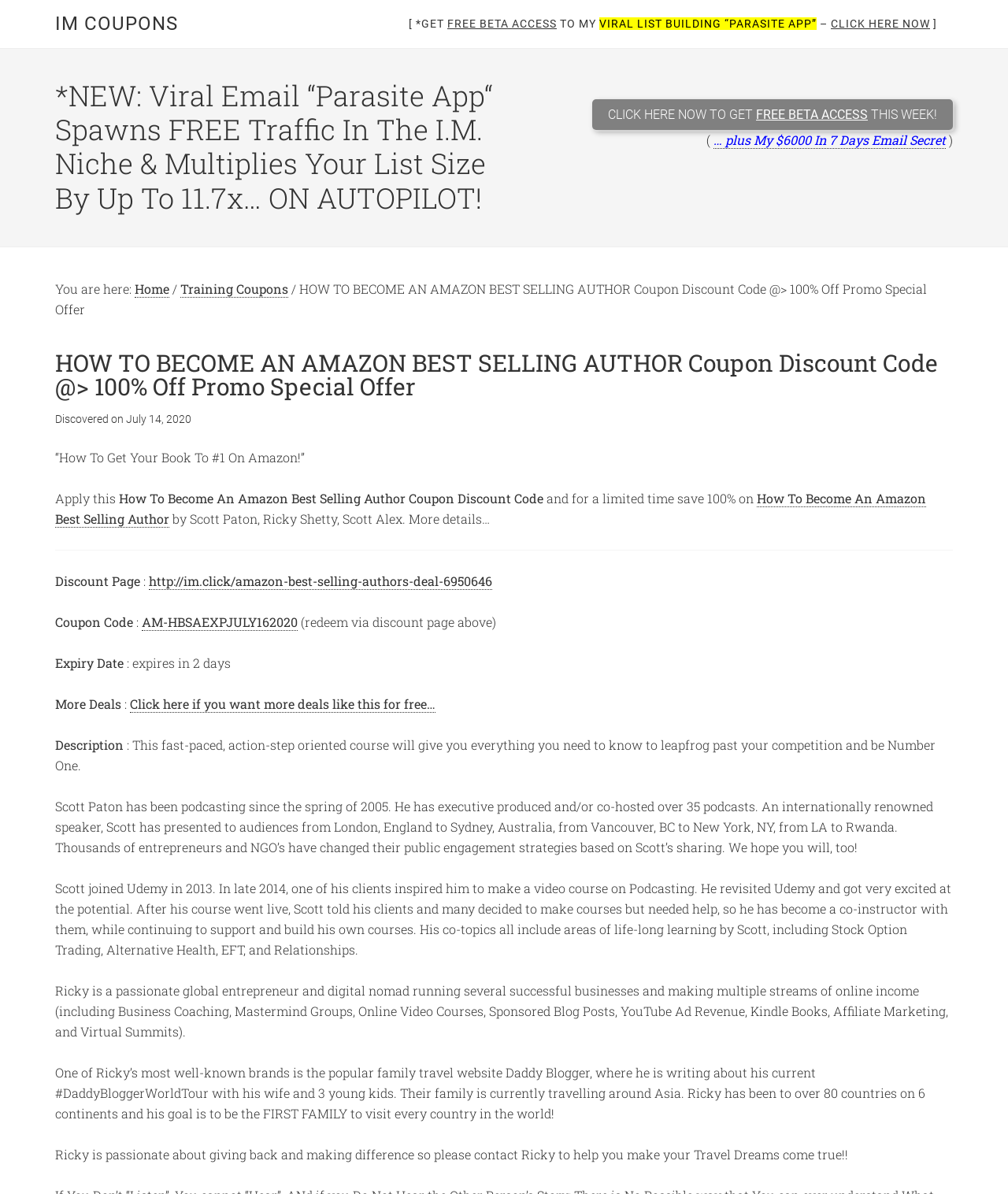What is the name of the website that provides deals and discounts?
Look at the image and respond with a one-word or short-phrase answer.

IM COUPONS